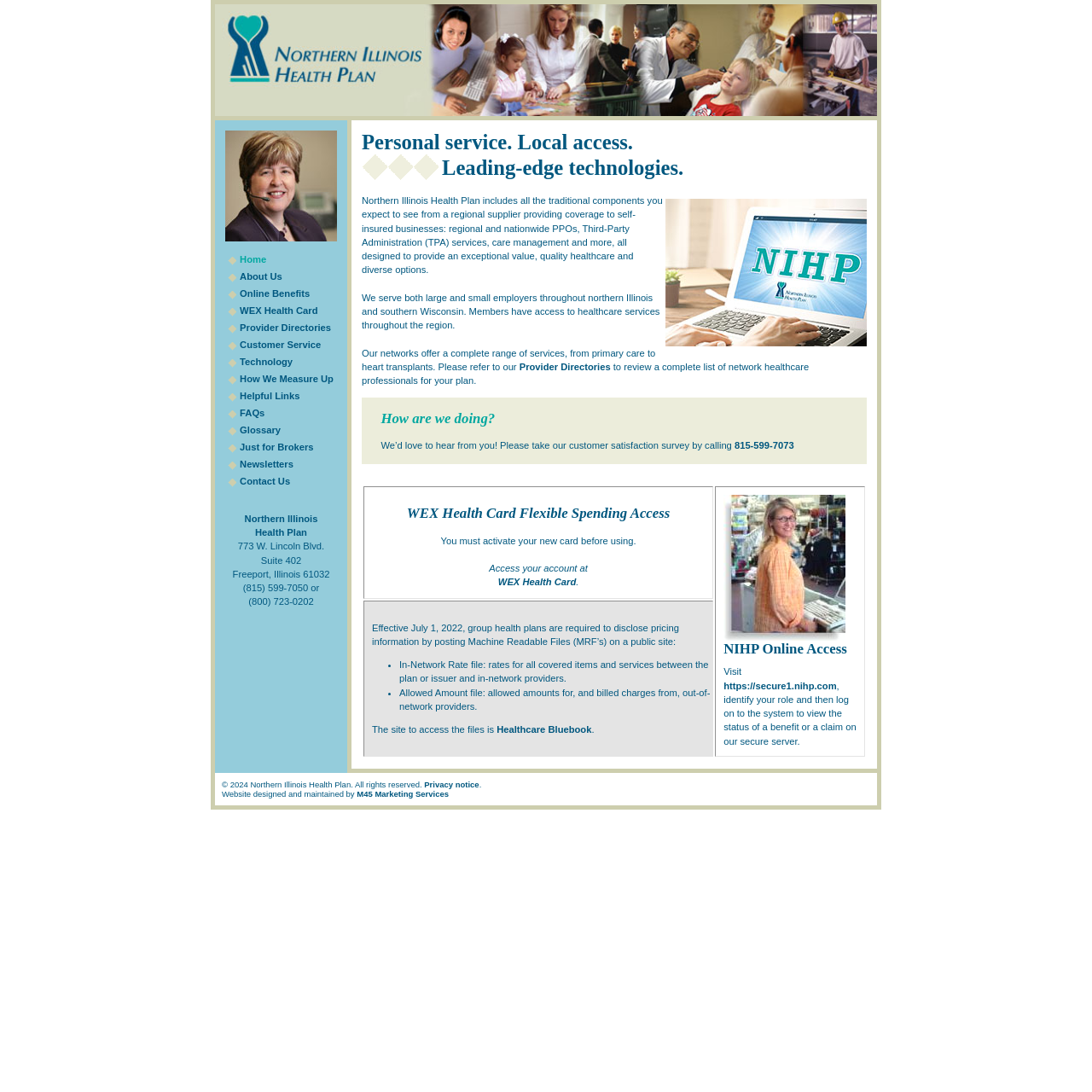Identify the bounding box coordinates of the region I need to click to complete this instruction: "Click Online Benefits".

[0.22, 0.264, 0.284, 0.273]